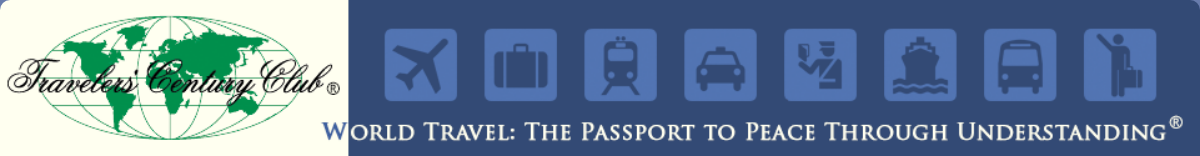Reply to the question below using a single word or brief phrase:
How many modes of transportation are represented?

7